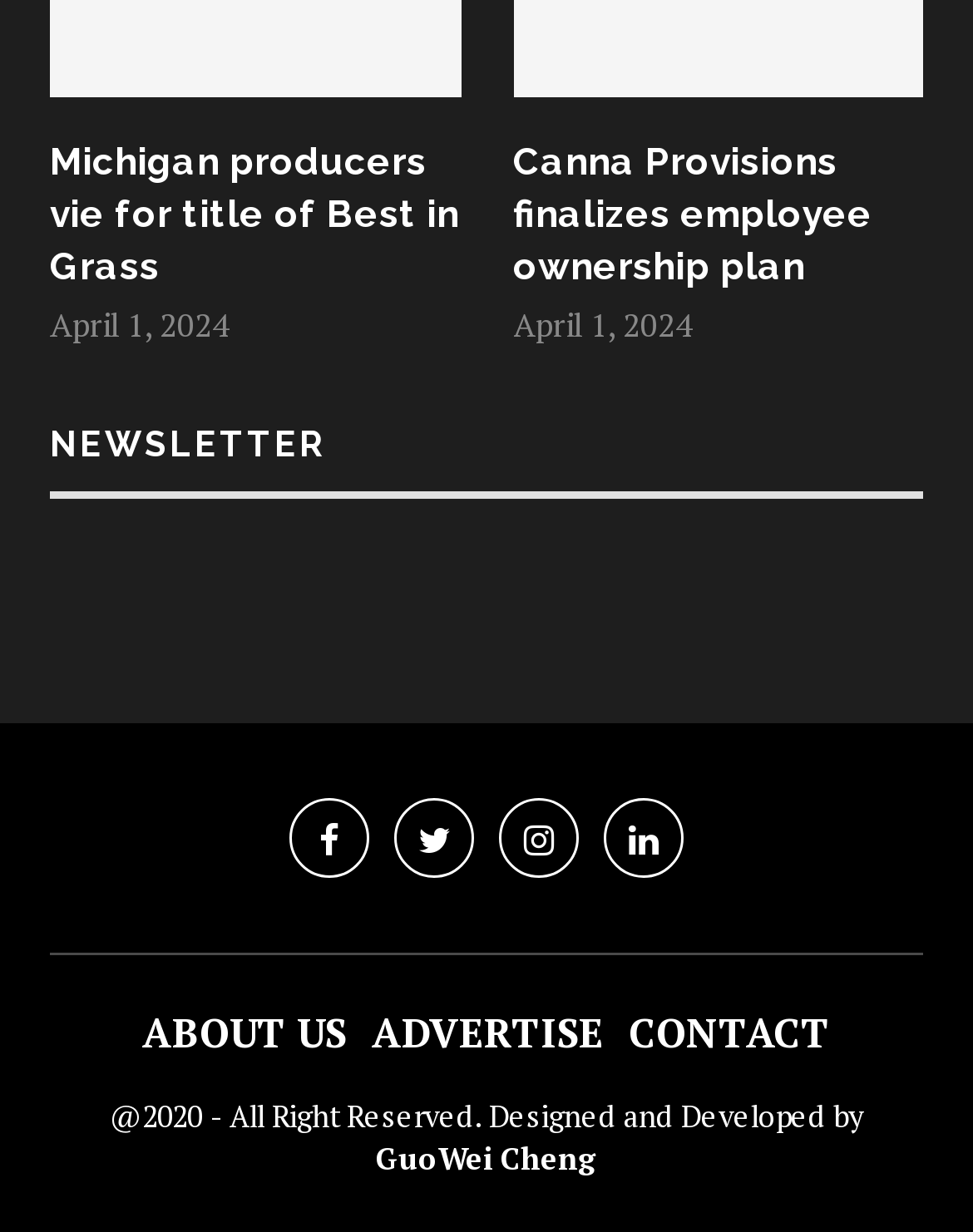Identify the bounding box coordinates of the area you need to click to perform the following instruction: "Read articles by category".

None